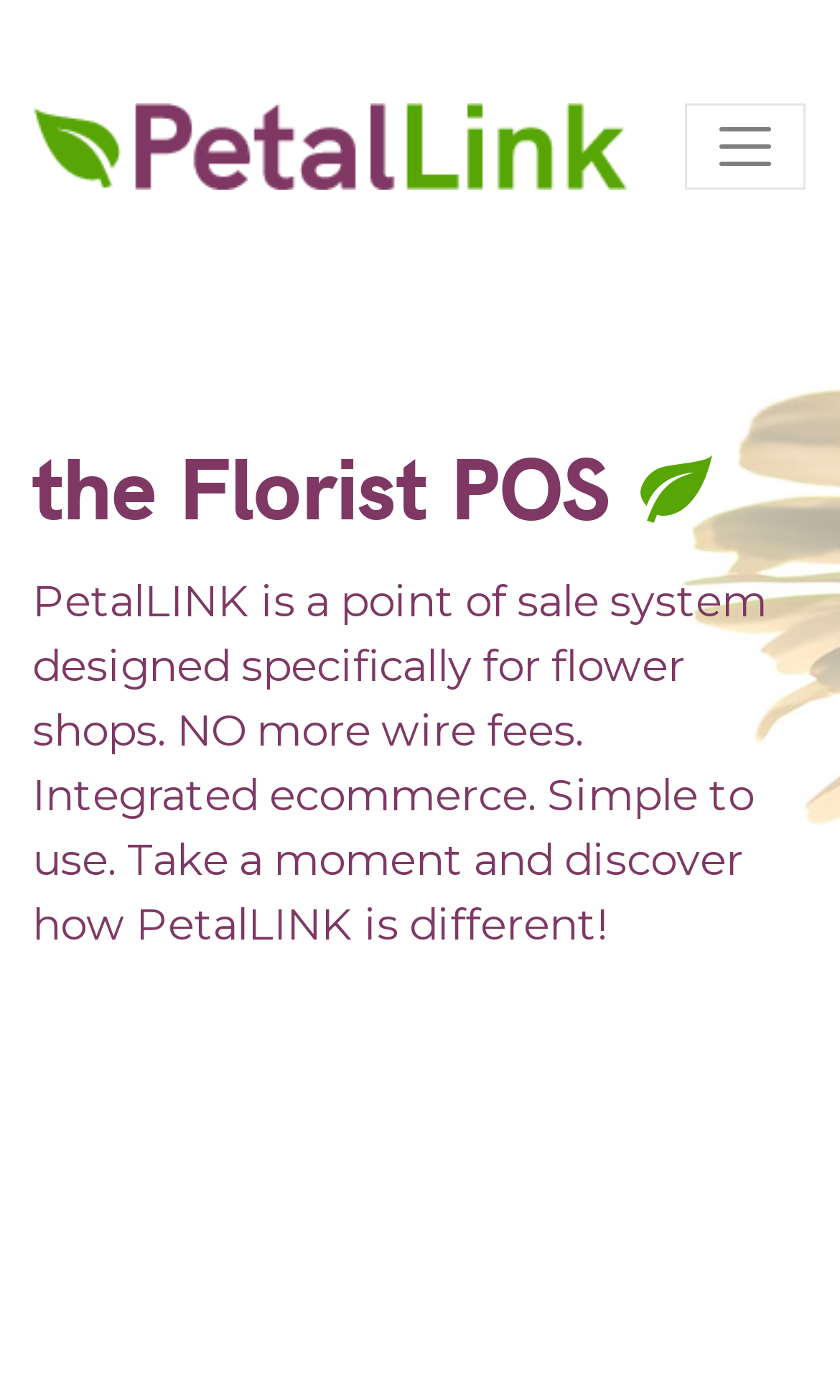Provide a single word or phrase to answer the given question: 
What is the tone of the webpage?

Promotional